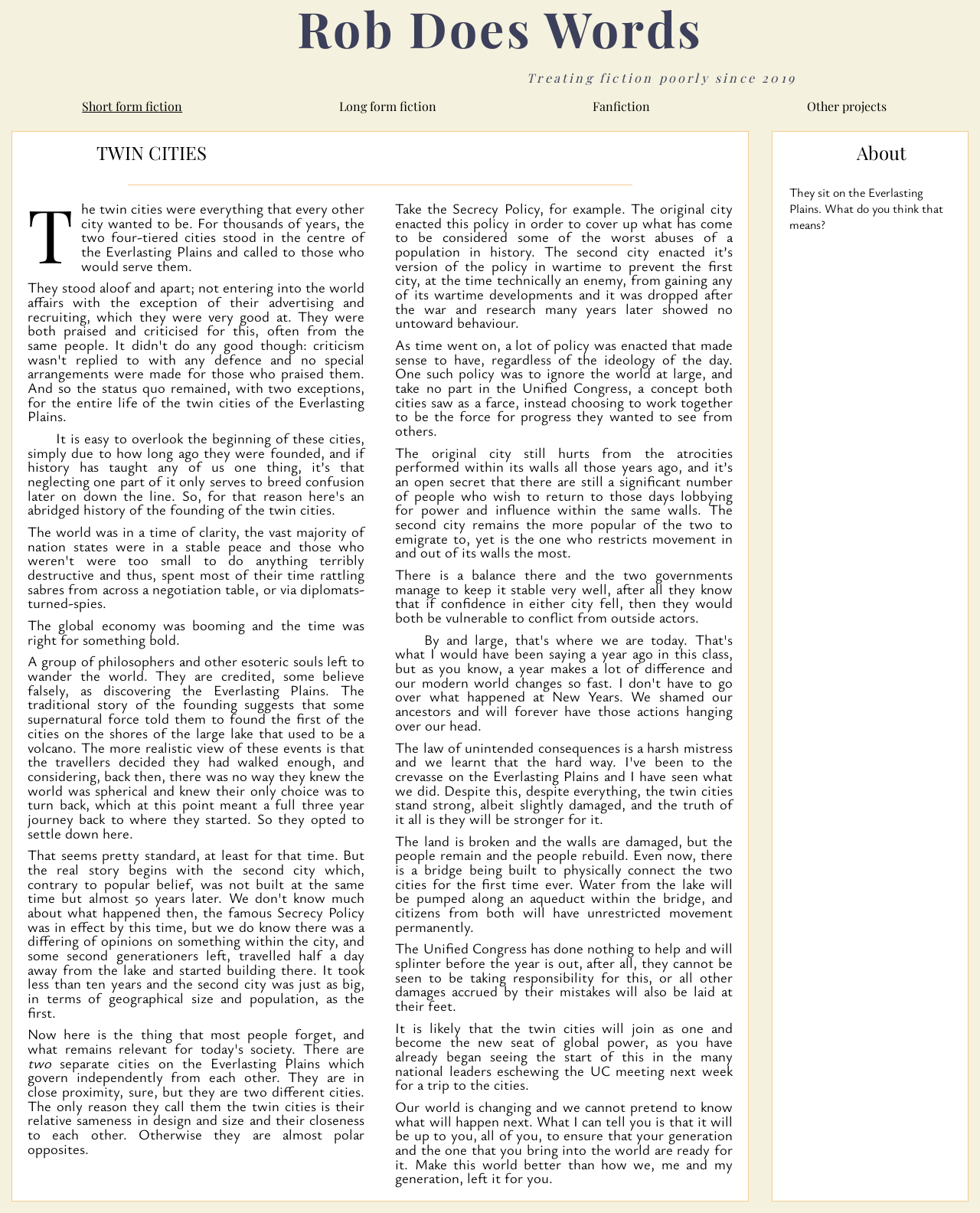What is the purpose of the aqueduct within the bridge?
Can you provide an in-depth and detailed response to the question?

Based on the text, the aqueduct within the bridge is being built to pump water from the lake. This is stated in the text as 'Water from the lake will be pumped along an aqueduct within the bridge'.